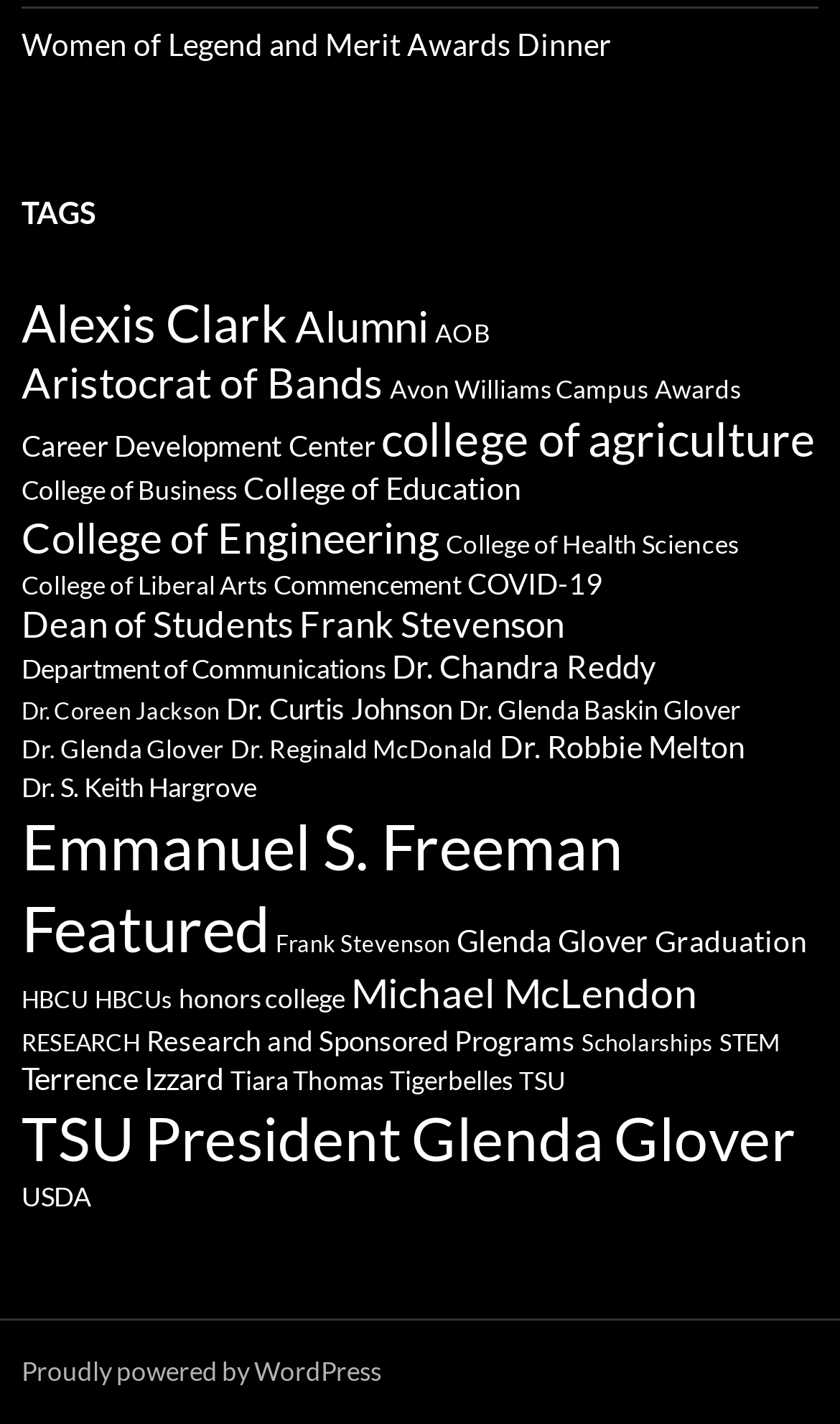Locate the bounding box coordinates of the area to click to fulfill this instruction: "Click on the 'Alexis Clark' link". The bounding box should be presented as four float numbers between 0 and 1, in the order [left, top, right, bottom].

[0.026, 0.205, 0.344, 0.248]